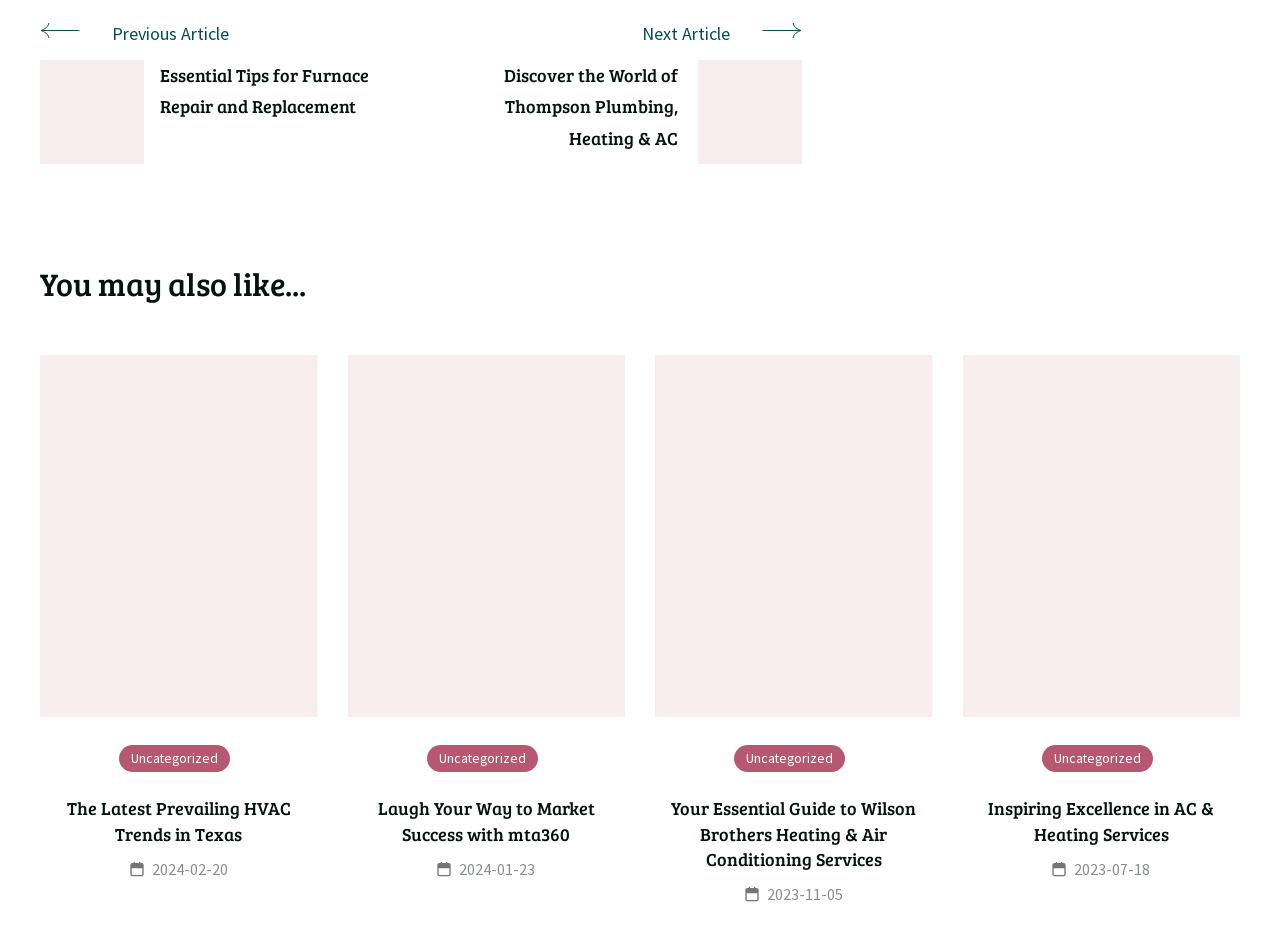Please locate the clickable area by providing the bounding box coordinates to follow this instruction: "Read the article 'The Latest Prevailing HVAC Trends in Texas'".

[0.031, 0.86, 0.248, 0.914]